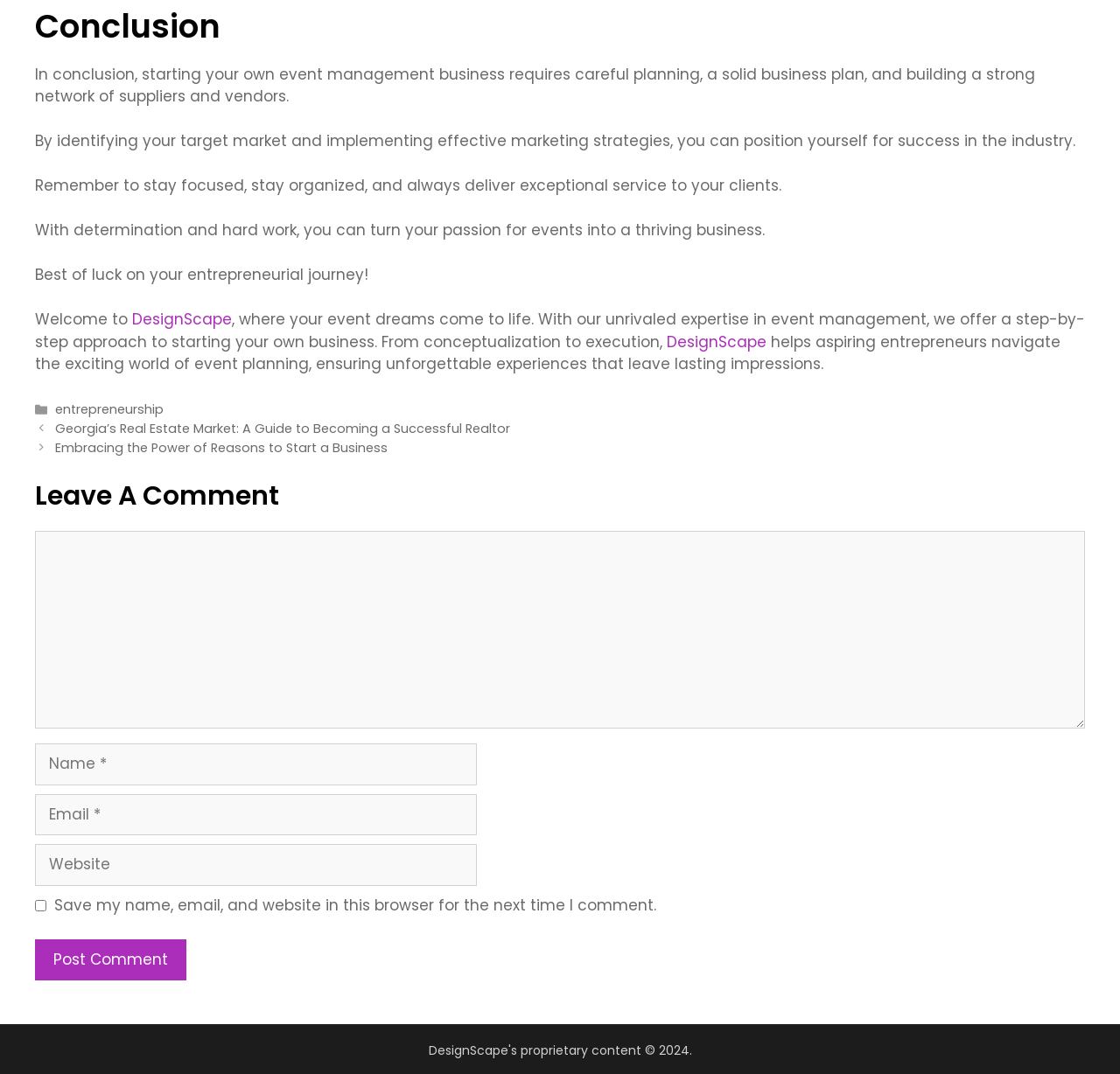What is the purpose of the textboxes at the bottom of the webpage?
Give a detailed and exhaustive answer to the question.

The textboxes at the bottom of the webpage, along with the 'Post Comment' button, suggest that they are intended for users to leave a comment or feedback on the webpage's content.